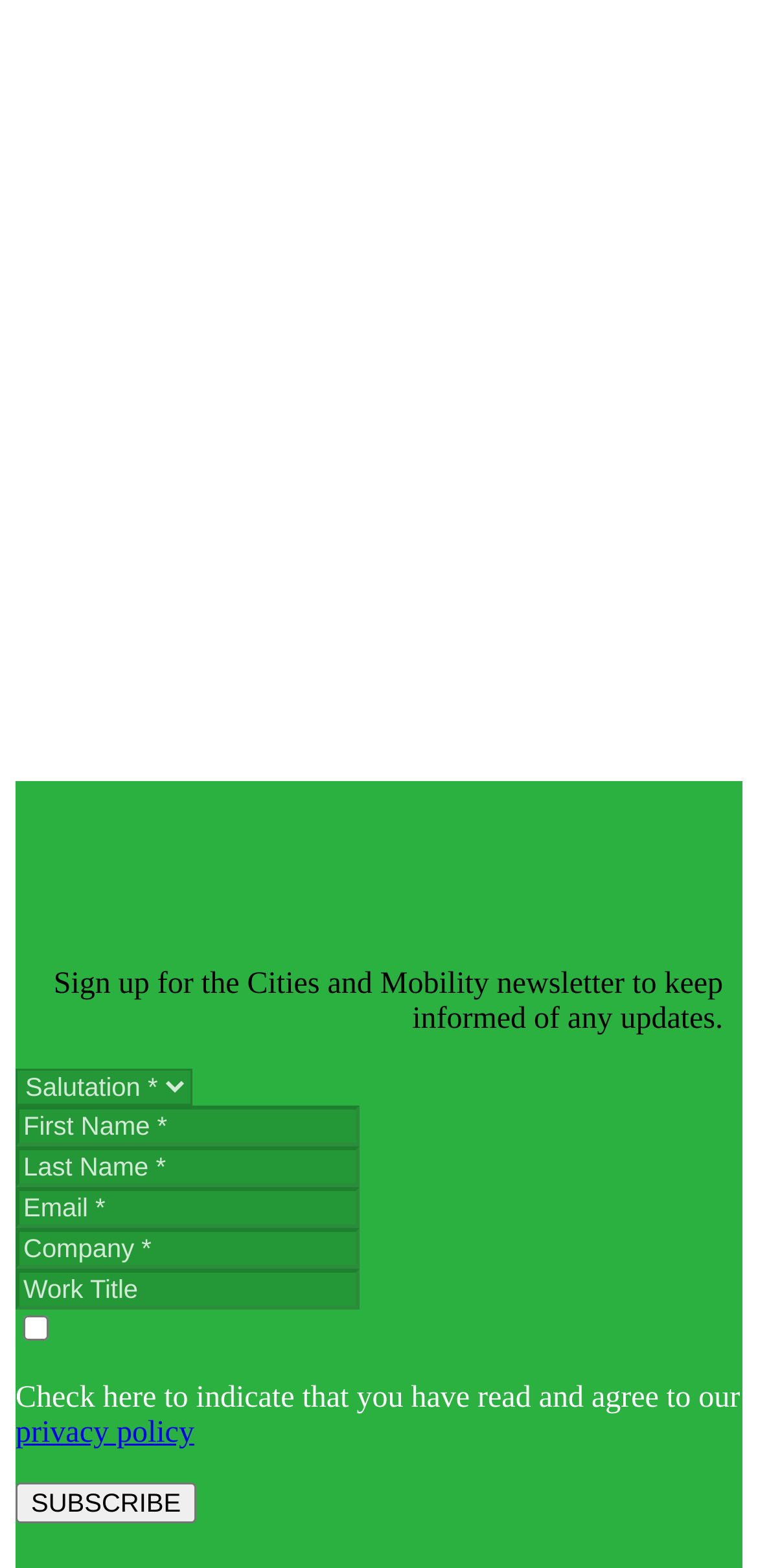Provide a thorough and detailed response to the question by examining the image: 
How many text fields are required?

There are four text fields marked as required: 'First Name *', 'Last Name *', 'Email *', and 'Company *'. These fields are indicated as required because they have an asterisk symbol (*) next to them.